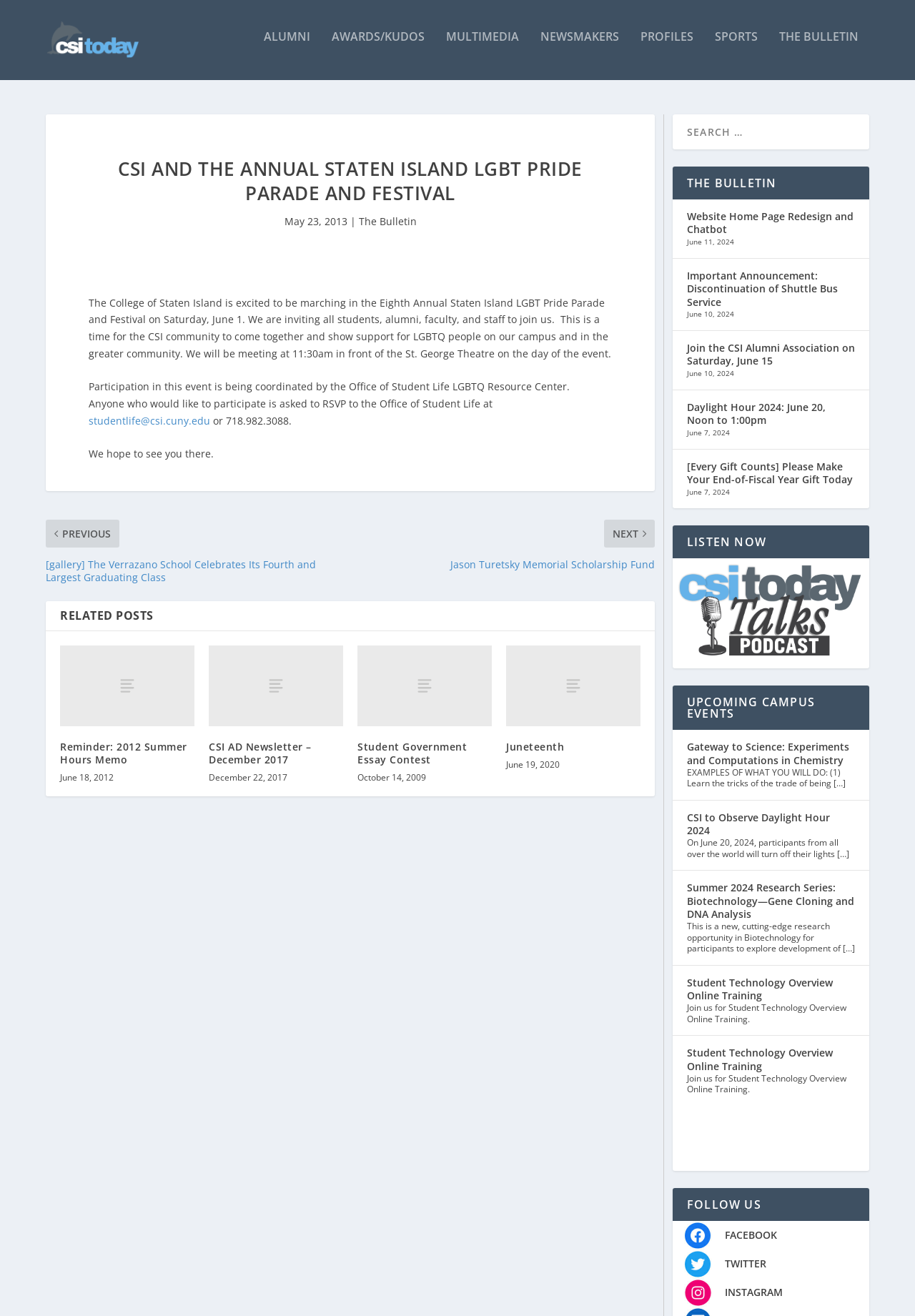What is the main heading displayed on the webpage? Please provide the text.

CSI AND THE ANNUAL STATEN ISLAND LGBT PRIDE PARADE AND FESTIVAL